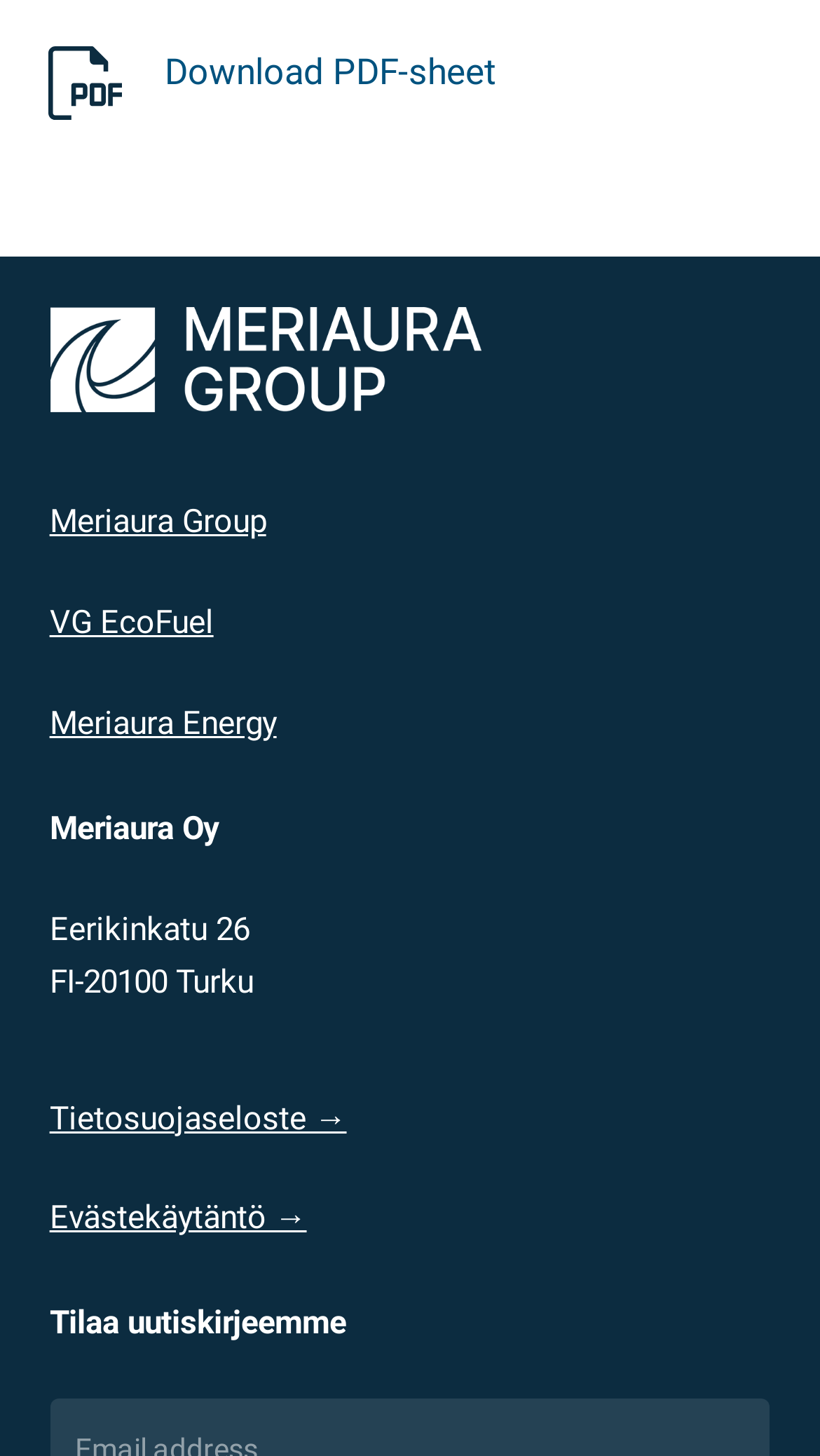How many links are there in the top left section?
Based on the screenshot, answer the question with a single word or phrase.

5